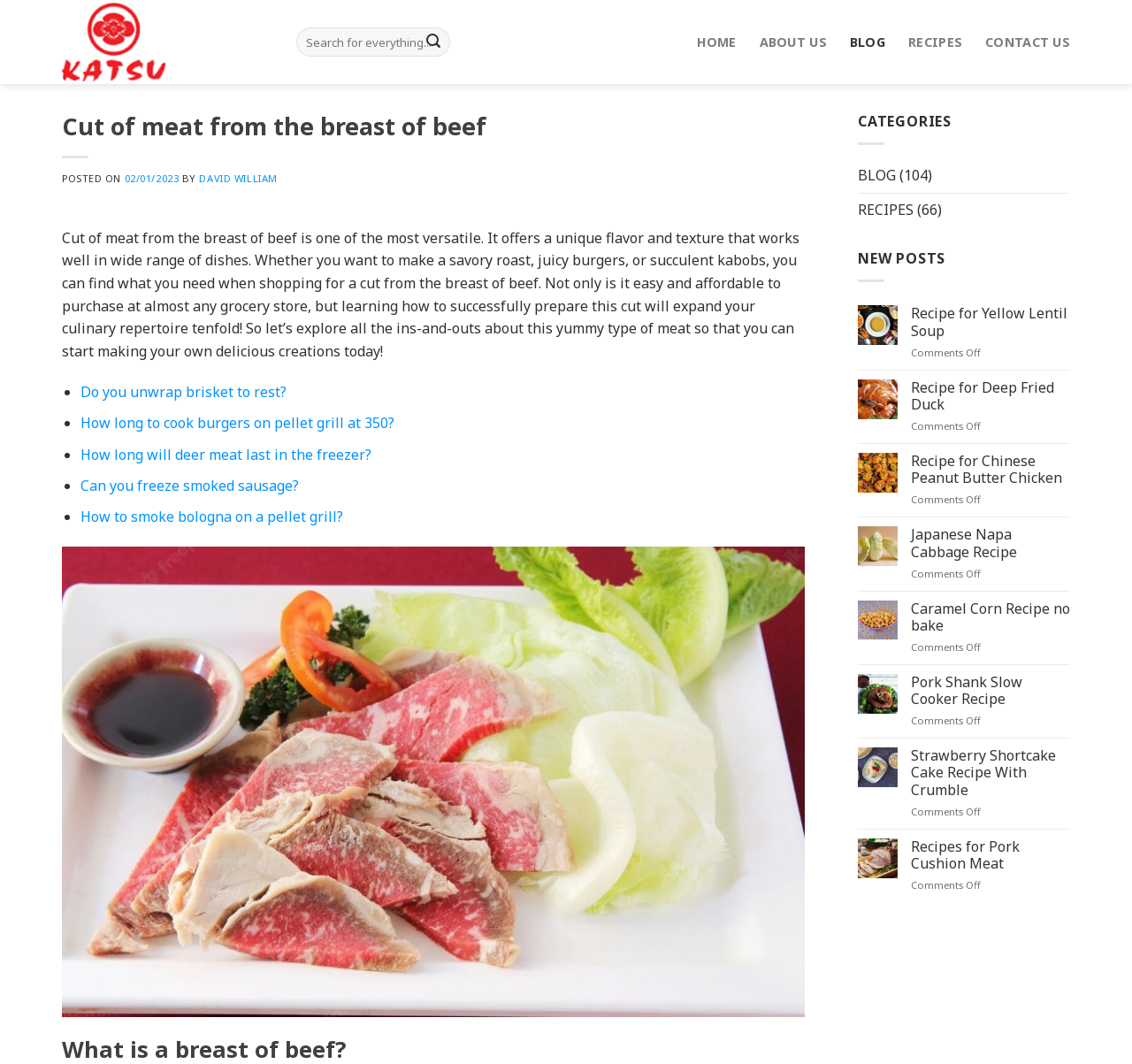How many links are listed under 'NEW POSTS'?
Refer to the image and give a detailed answer to the question.

Under the 'NEW POSTS' section, there are six links listed: 'Recipe for Yellow Lentil Soup', 'Recipe for Deep Fried Duck', 'Recipe for Chinese Peanut Butter Chicken', 'Japanese Napa Cabbage Recipe', 'Caramel Corn Recipe no bake', and 'Pork Shank Slow Cooker Recipe'. Therefore, there are six links listed under 'NEW POSTS'.